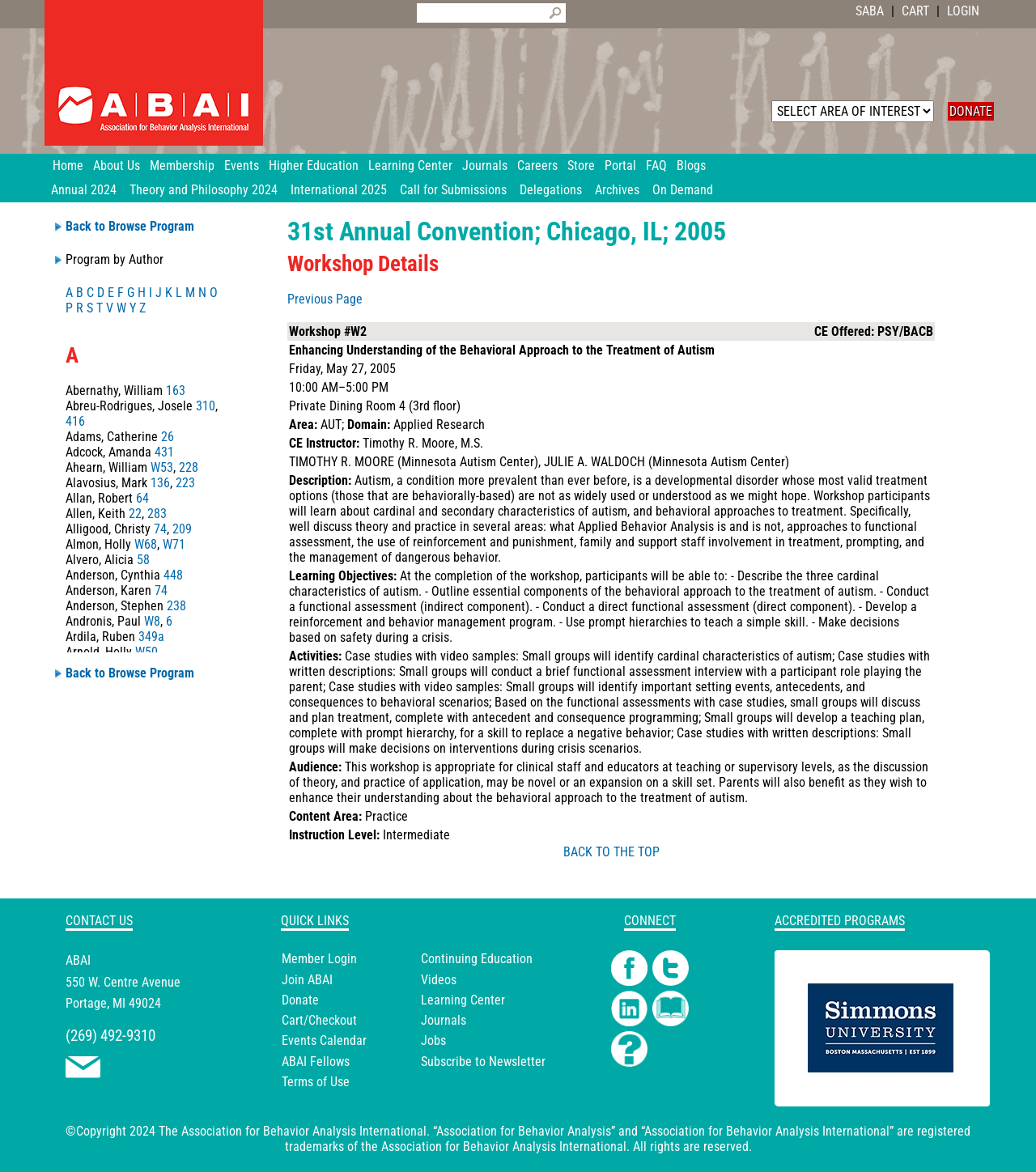Please specify the bounding box coordinates for the clickable region that will help you carry out the instruction: "View event details of 'Abernathy, William'".

[0.16, 0.327, 0.179, 0.34]